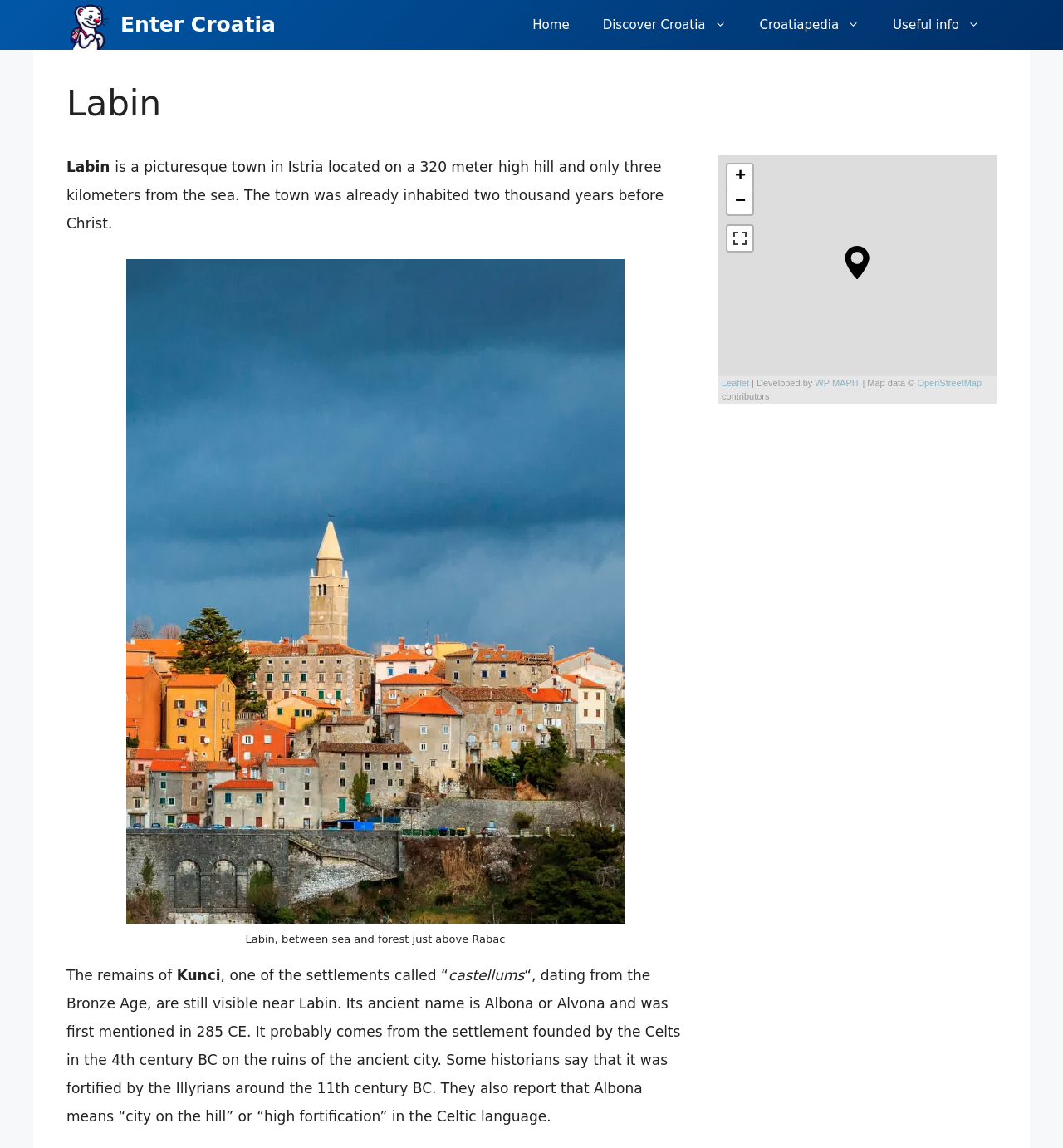What is the meaning of Albona in the Celtic language?
Using the image as a reference, deliver a detailed and thorough answer to the question.

The meaning of Albona is mentioned in the text 'Its ancient name is Albona or Alvona and was first mentioned in 285 CE. It probably comes from the settlement founded by the Celts in the 4th century BC on the ruins of the ancient city. Some historians say that it was fortified by the Illyrians around the 11th century BC. They also report that Albona means “city on the hill” or “high fortification” in the Celtic language.'